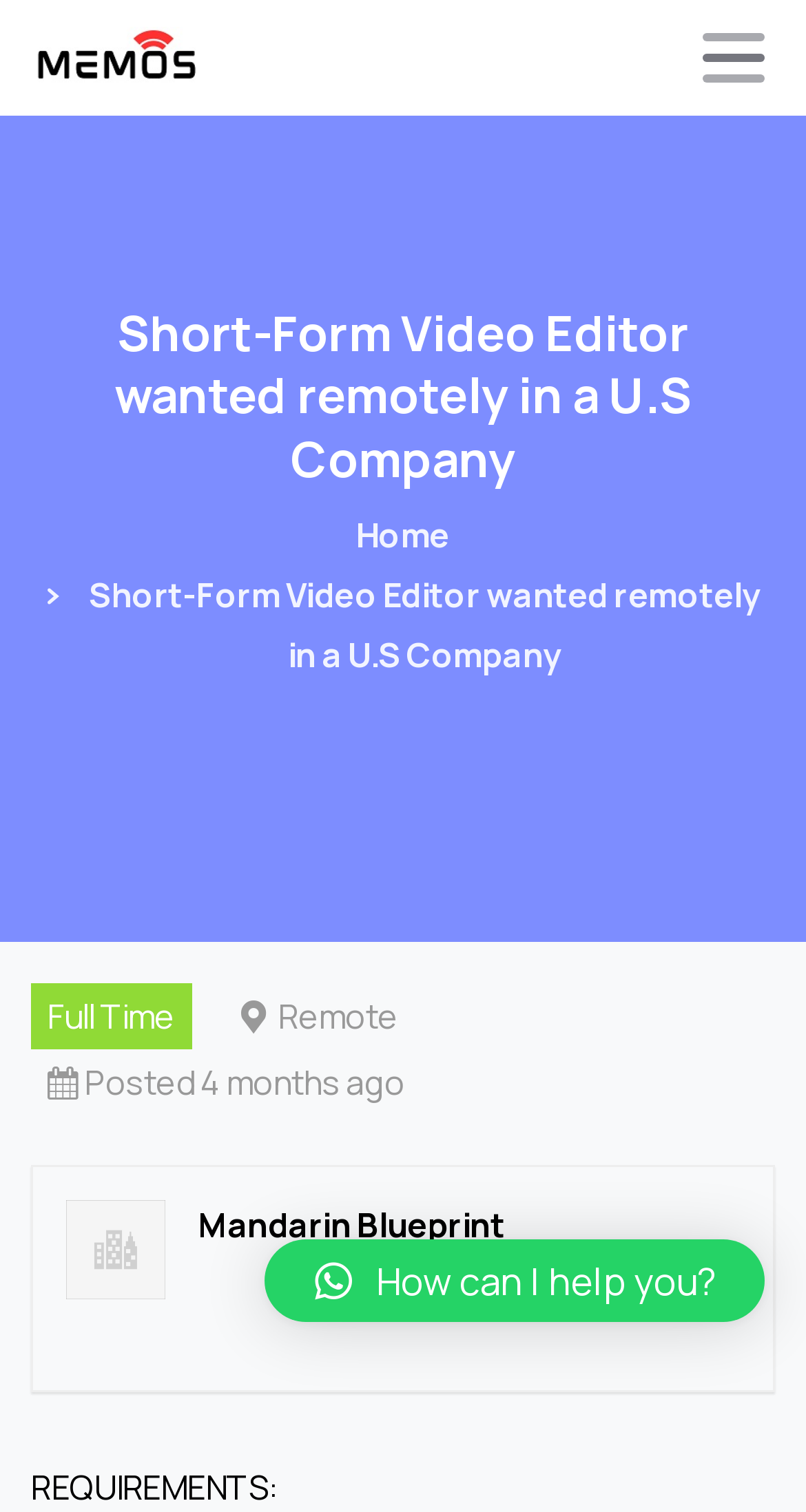What is the location of the job?
By examining the image, provide a one-word or phrase answer.

Remote